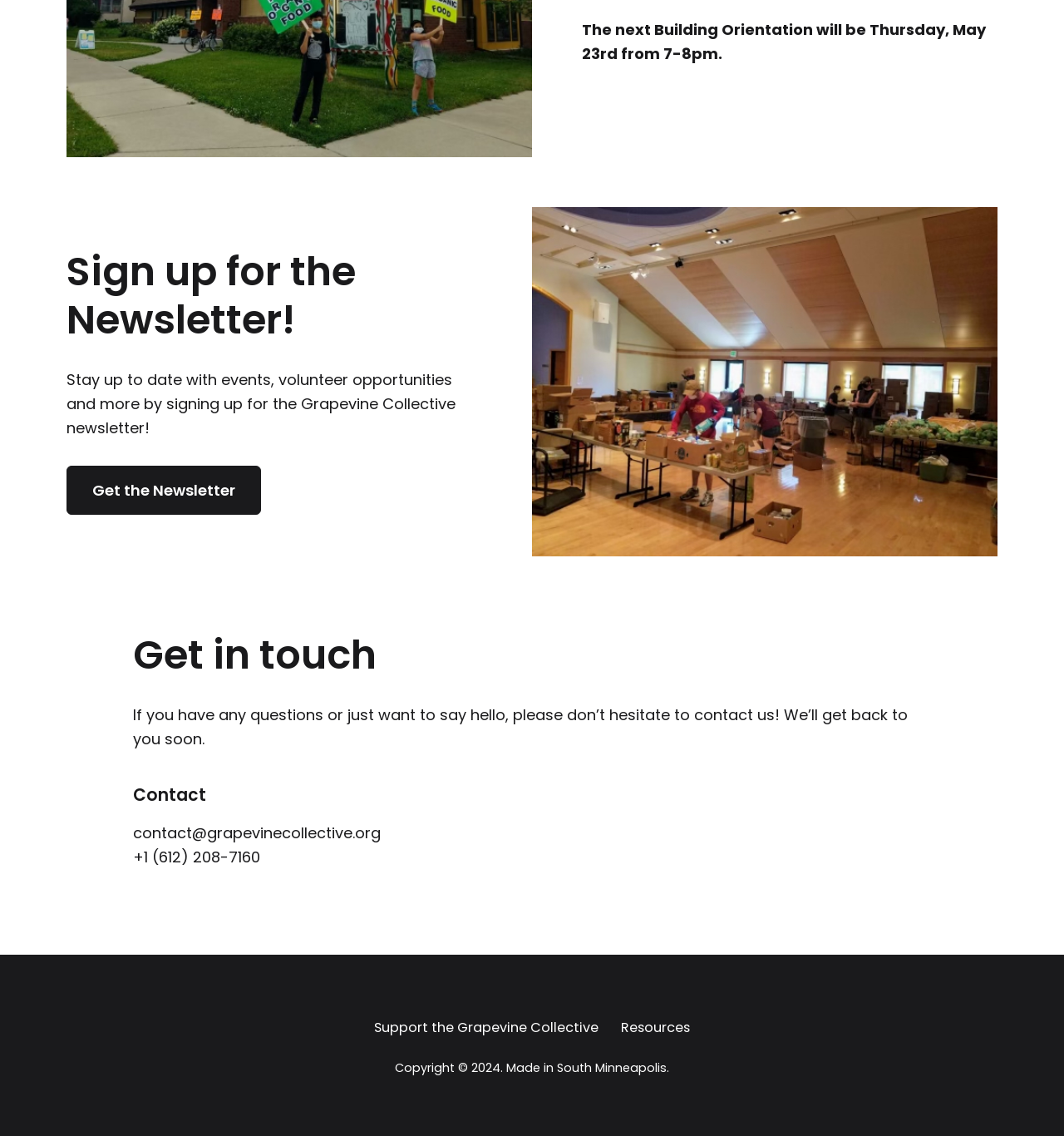Using the information from the screenshot, answer the following question thoroughly:
What is the next Building Orientation event?

The answer can be found in the StaticText element with the text 'The next Building Orientation will be Thursday, May 23rd from 7-8pm.' which is located at the top of the webpage.